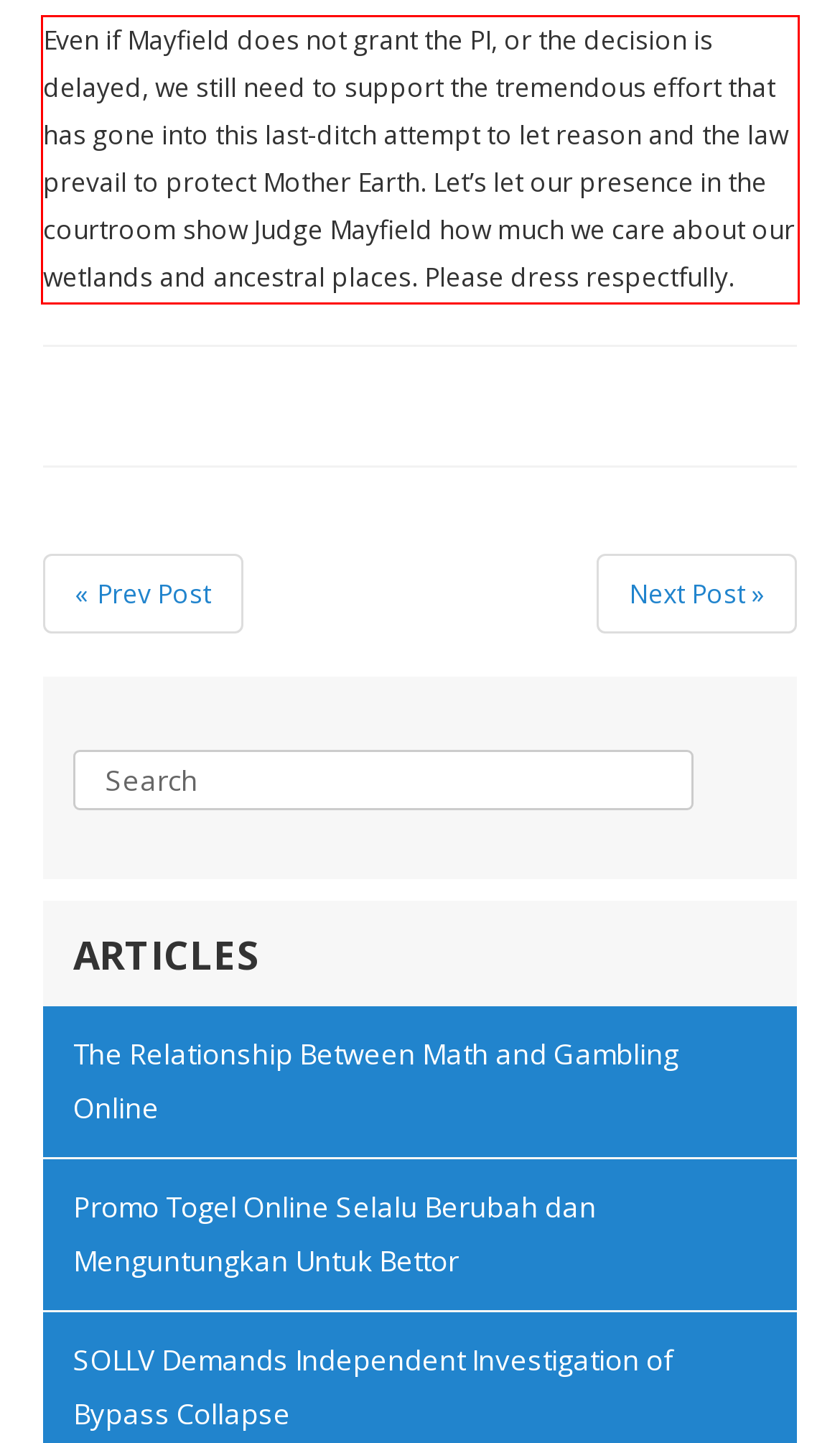There is a screenshot of a webpage with a red bounding box around a UI element. Please use OCR to extract the text within the red bounding box.

Even if Mayfield does not grant the PI, or the decision is delayed, we still need to support the tremendous effort that has gone into this last-ditch attempt to let reason and the law prevail to protect Mother Earth. Let’s let our presence in the courtroom show Judge Mayfield how much we care about our wetlands and ancestral places. Please dress respectfully.